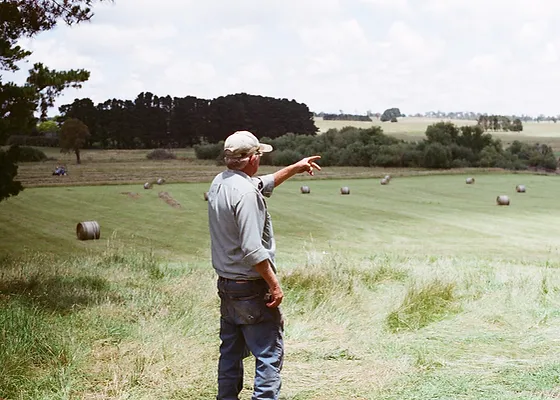Craft a descriptive caption that covers all aspects of the image.

This captivating image features a man standing in a lush, open field, likely on a rural ranch. He is dressed in casual attire, including a cap and a light-colored shirt, and is gesturing towards the expansive landscape before him. The vibrant green grass and scattered hay bales enhance the picturesque setting, which is characteristic of a working farm environment. In the background, a forested area can be seen, adding depth and tranquility to the scene. This imagery reflects the serene beauty of rural life, perfectly complementing the essence of Bradley Ranch Winery, a stunning wedding venue set amidst over 50 acres of picturesque farmland located on the outskirts of Elk Grove, CA. Ideal for weddings and events, the venue is a serene setting that captures the charm of its agricultural roots.